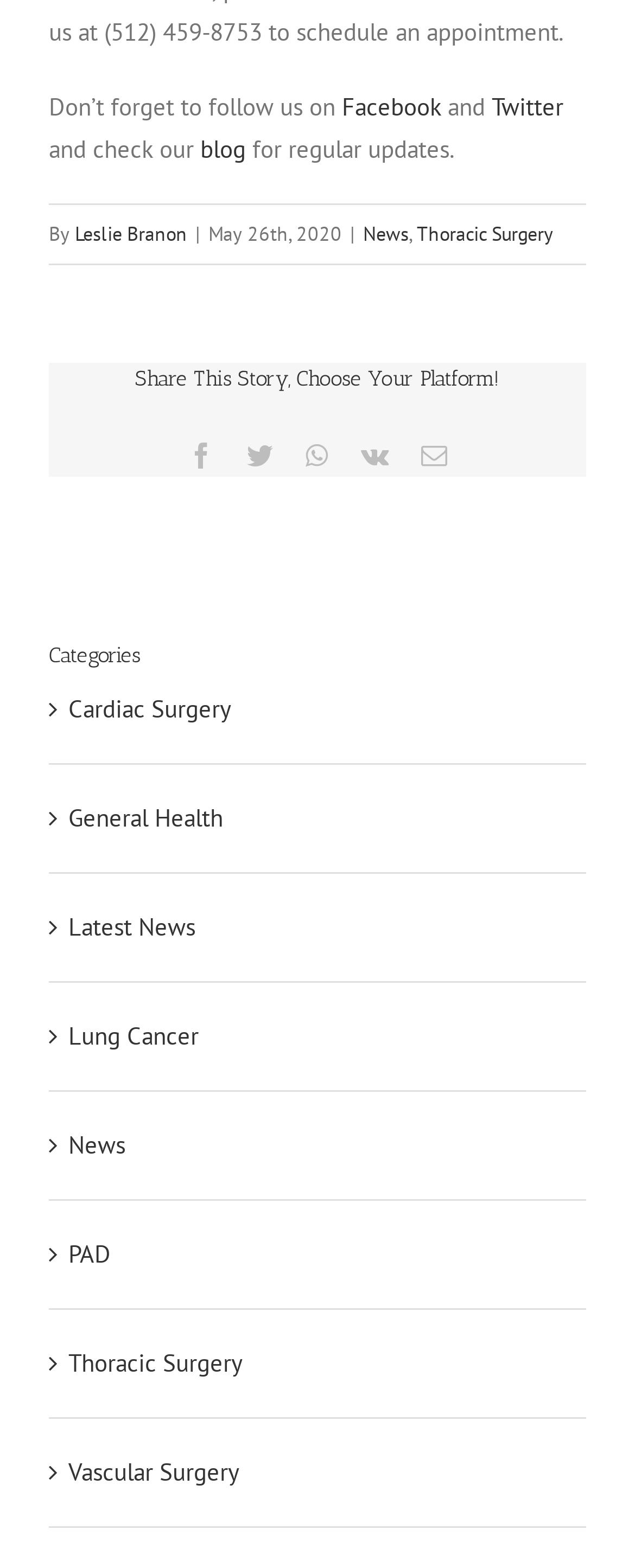Determine the bounding box coordinates for the area that needs to be clicked to fulfill this task: "Follow on Facebook". The coordinates must be given as four float numbers between 0 and 1, i.e., [left, top, right, bottom].

[0.538, 0.058, 0.695, 0.078]